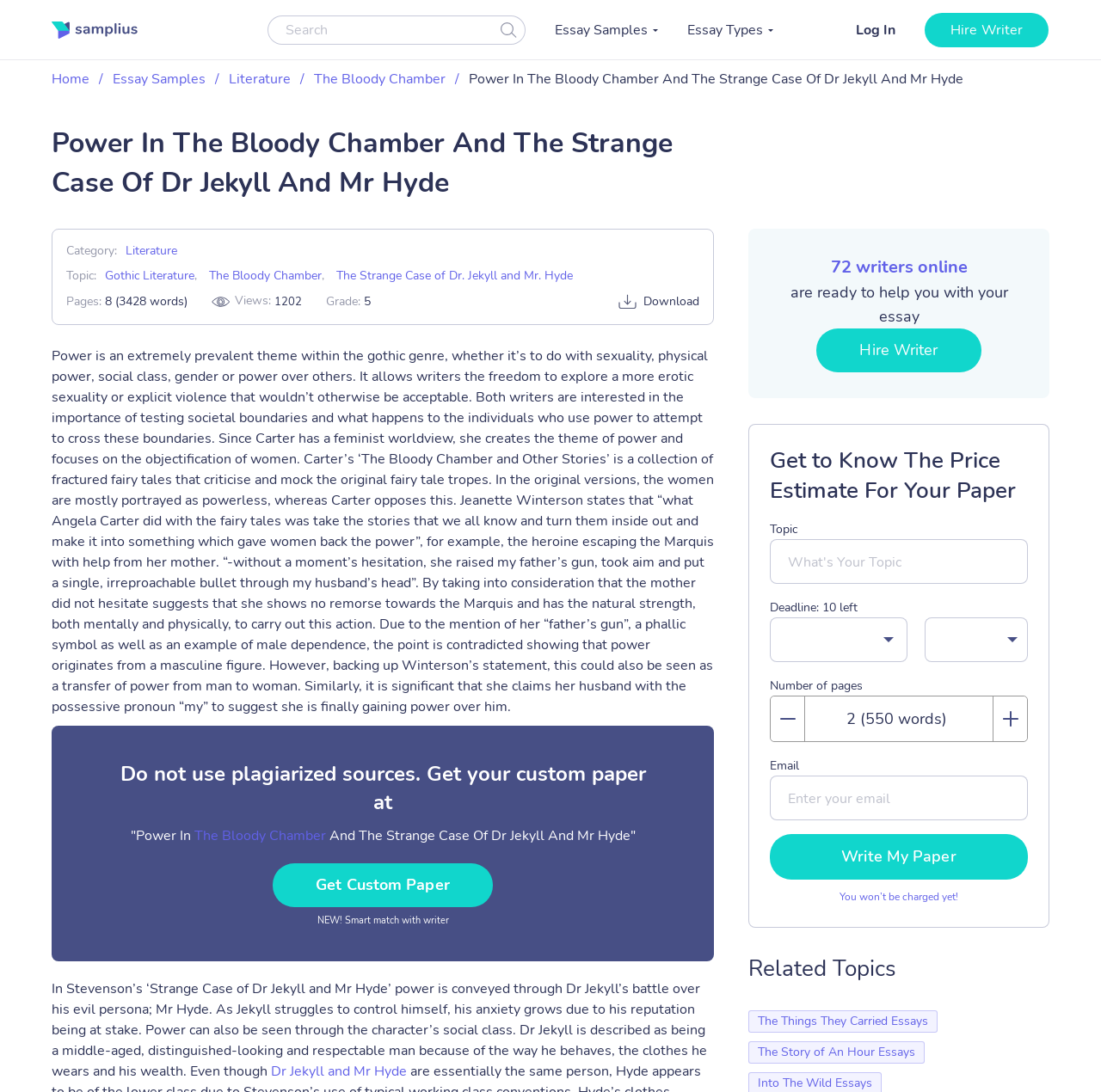Consider the image and give a detailed and elaborate answer to the question: 
What is the category of the essay?

I determined the answer by looking at the category section of the webpage, which is located below the essay title. It says 'Category: Literature', so the category of the essay is Literature.